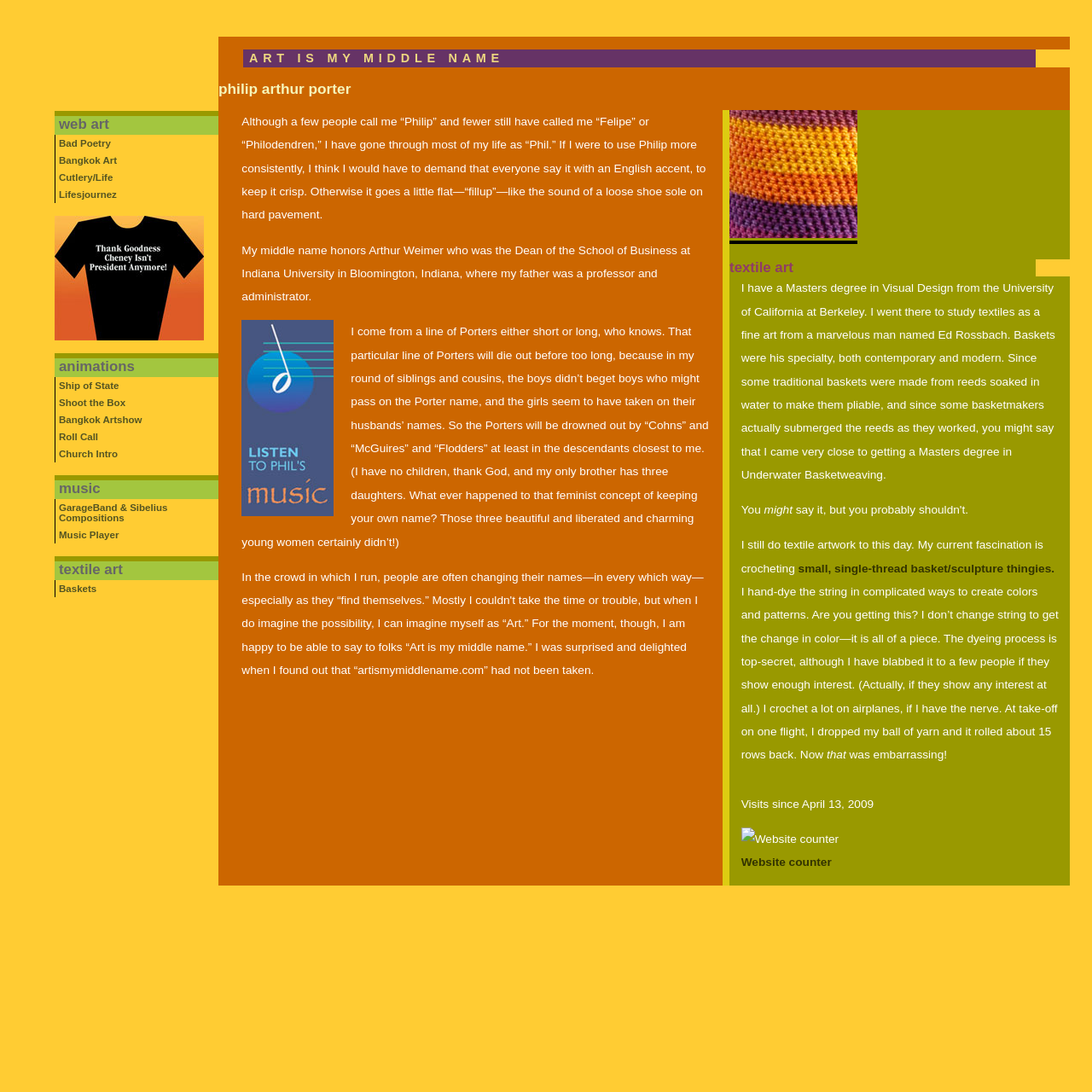Bounding box coordinates should be provided in the format (top-left x, top-left y, bottom-right x, bottom-right y) with all values between 0 and 1. Identify the bounding box for this UI element: Jacky Freeman

None